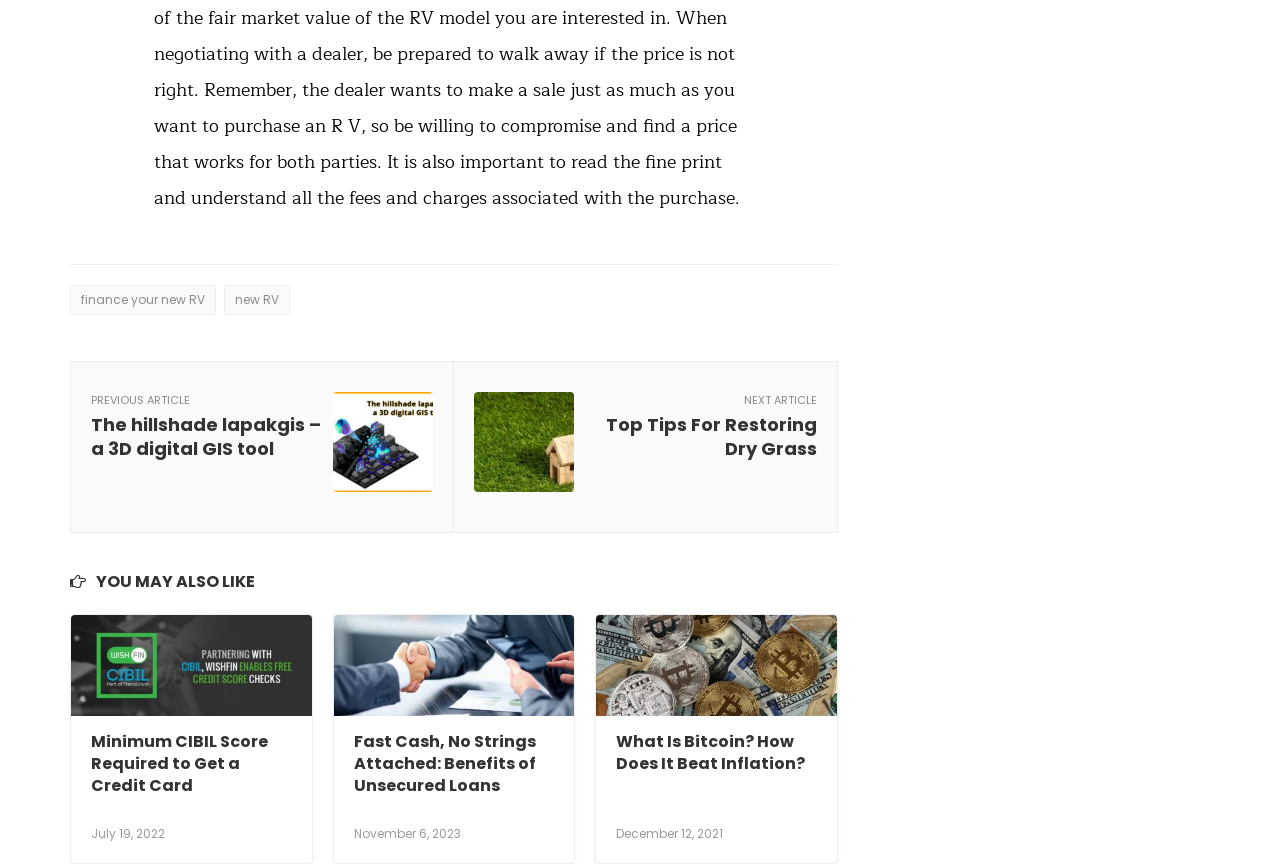What is the benefit of unsecured loans?
Please answer the question as detailed as possible.

The benefit of unsecured loans is Fast Cash, No Strings Attached, as indicated by the heading element with the text 'Fast Cash, No Strings Attached: Benefits of Unsecured Loans'.